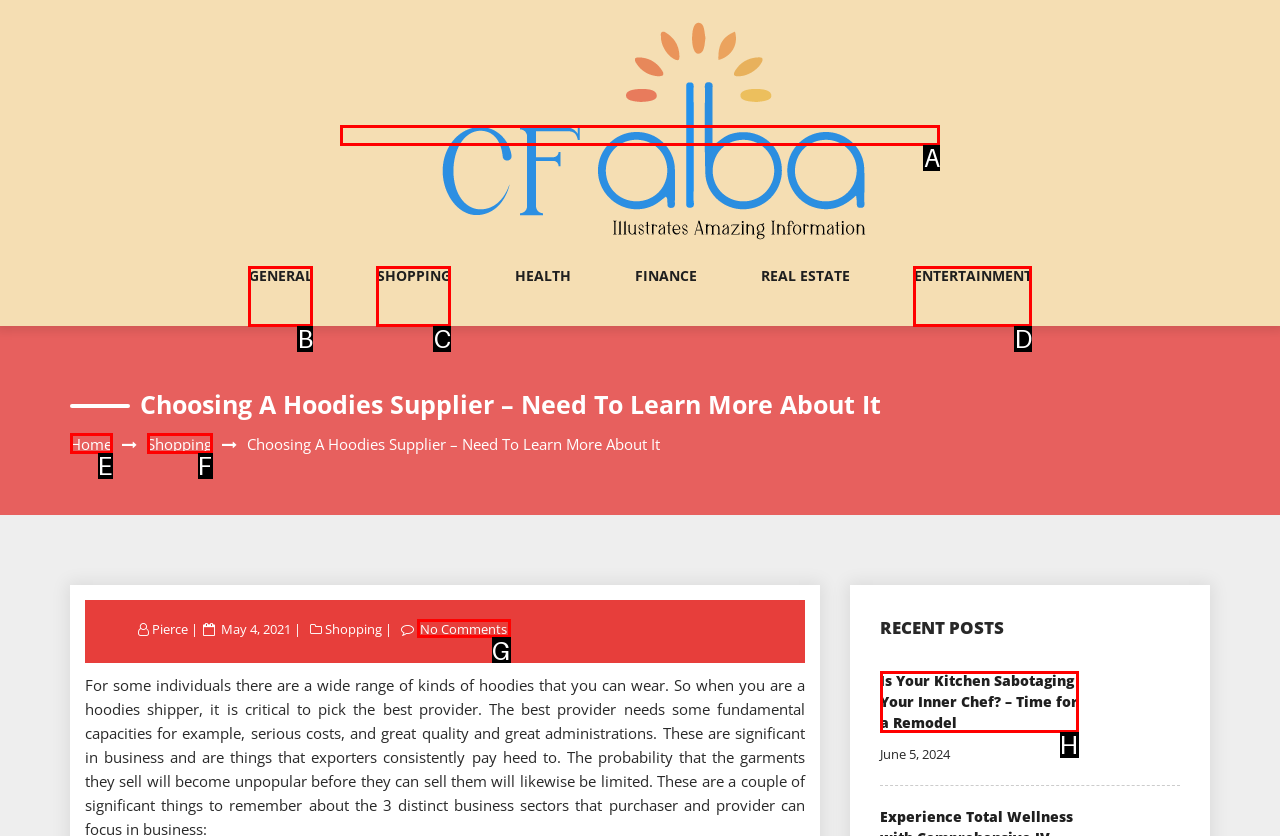Select the HTML element that needs to be clicked to perform the task: go to CF Alba homepage. Reply with the letter of the chosen option.

A